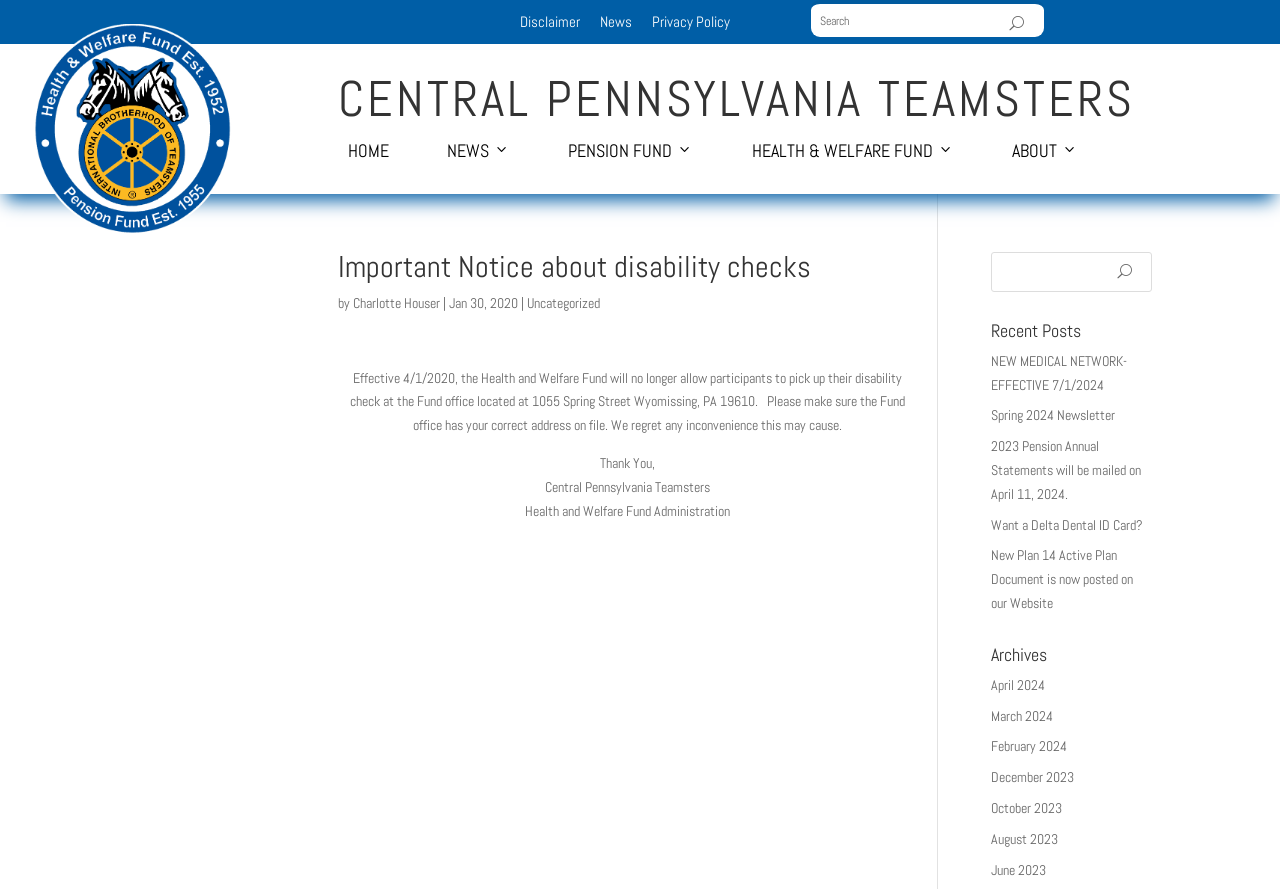Please locate the bounding box coordinates of the element's region that needs to be clicked to follow the instruction: "Search for something". The bounding box coordinates should be provided as four float numbers between 0 and 1, i.e., [left, top, right, bottom].

[0.634, 0.004, 0.816, 0.042]